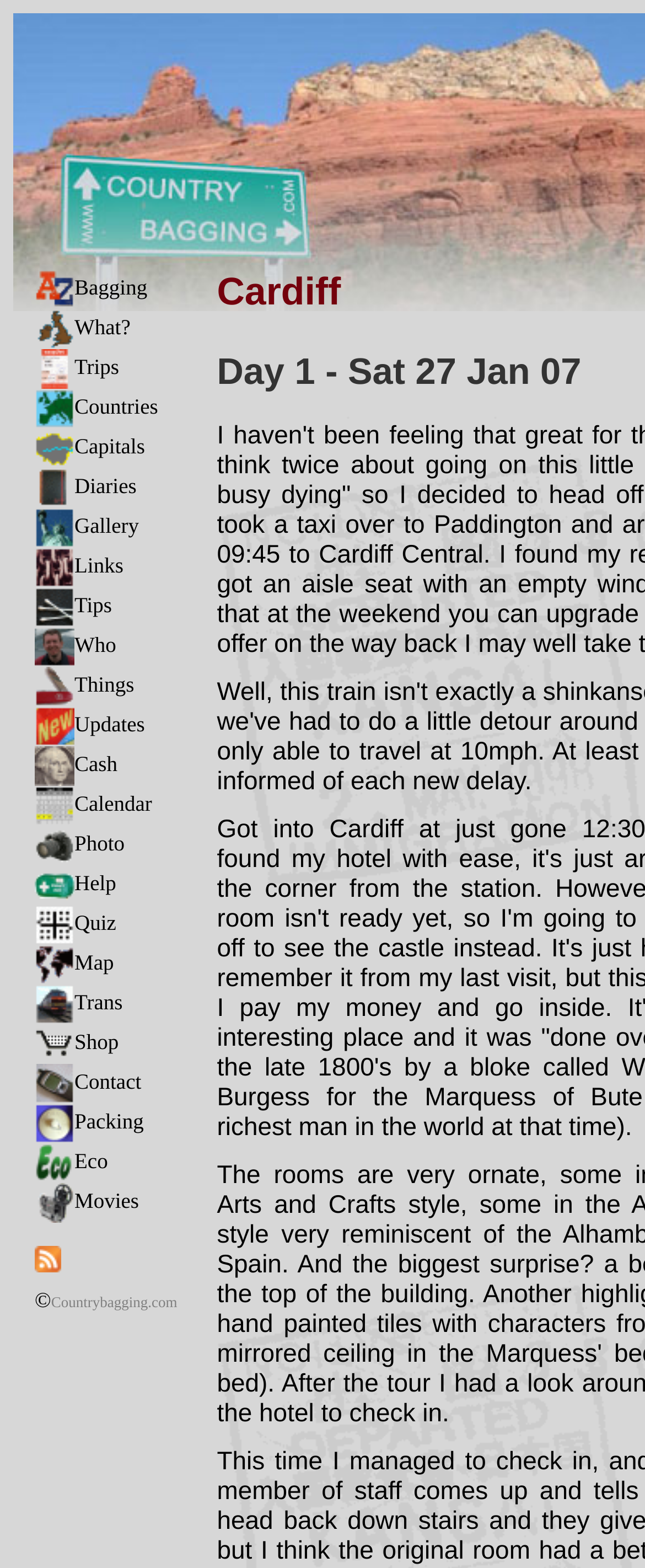Please specify the bounding box coordinates of the clickable region to carry out the following instruction: "Explore Gallery". The coordinates should be four float numbers between 0 and 1, in the format [left, top, right, bottom].

[0.054, 0.327, 0.215, 0.343]